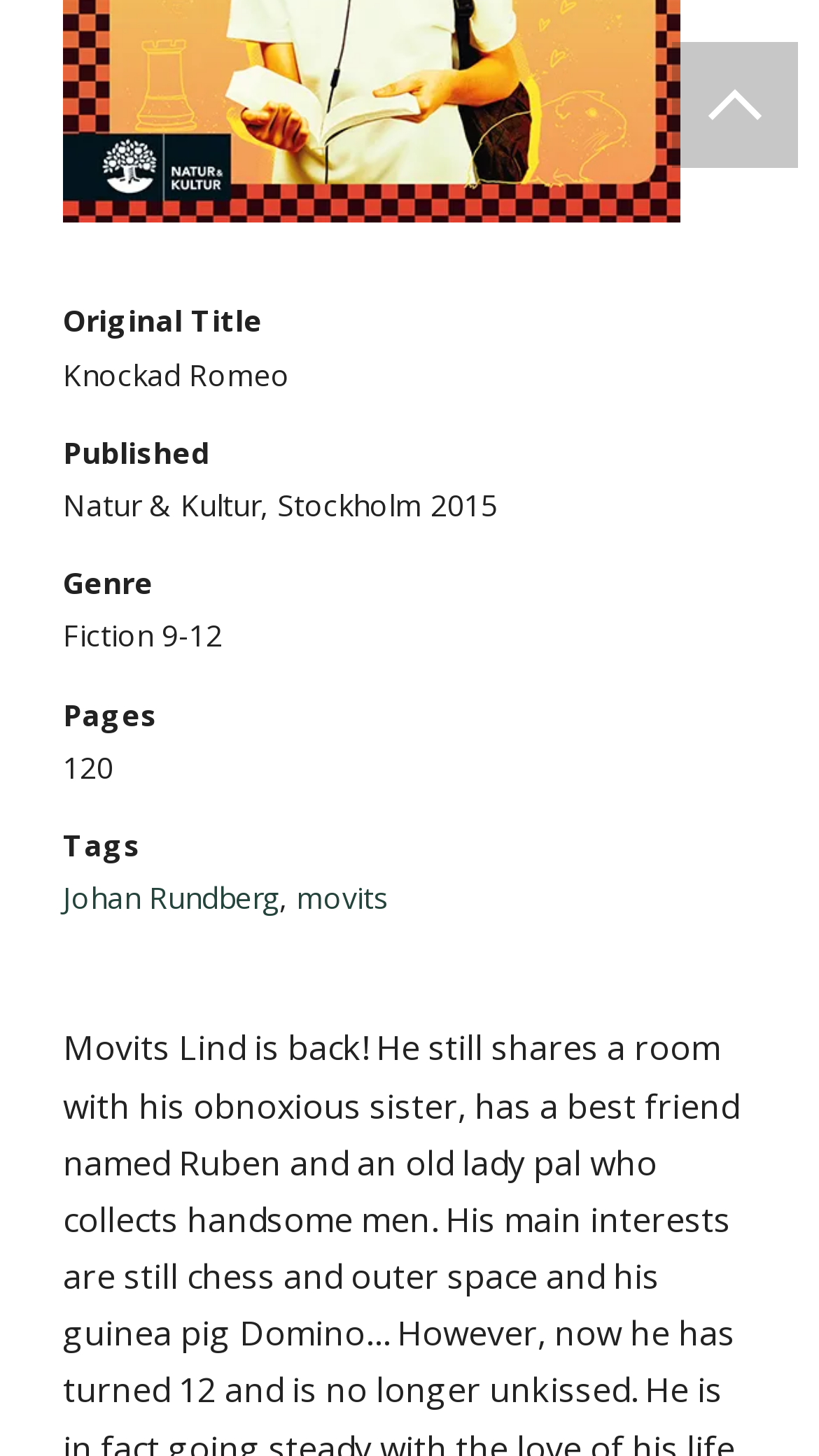What is the genre of the book?
Could you give a comprehensive explanation in response to this question?

I found the genre of the book by looking at the description list term 'Genre' and its corresponding description list detail, which contains the static text 'Fiction 9-12'.